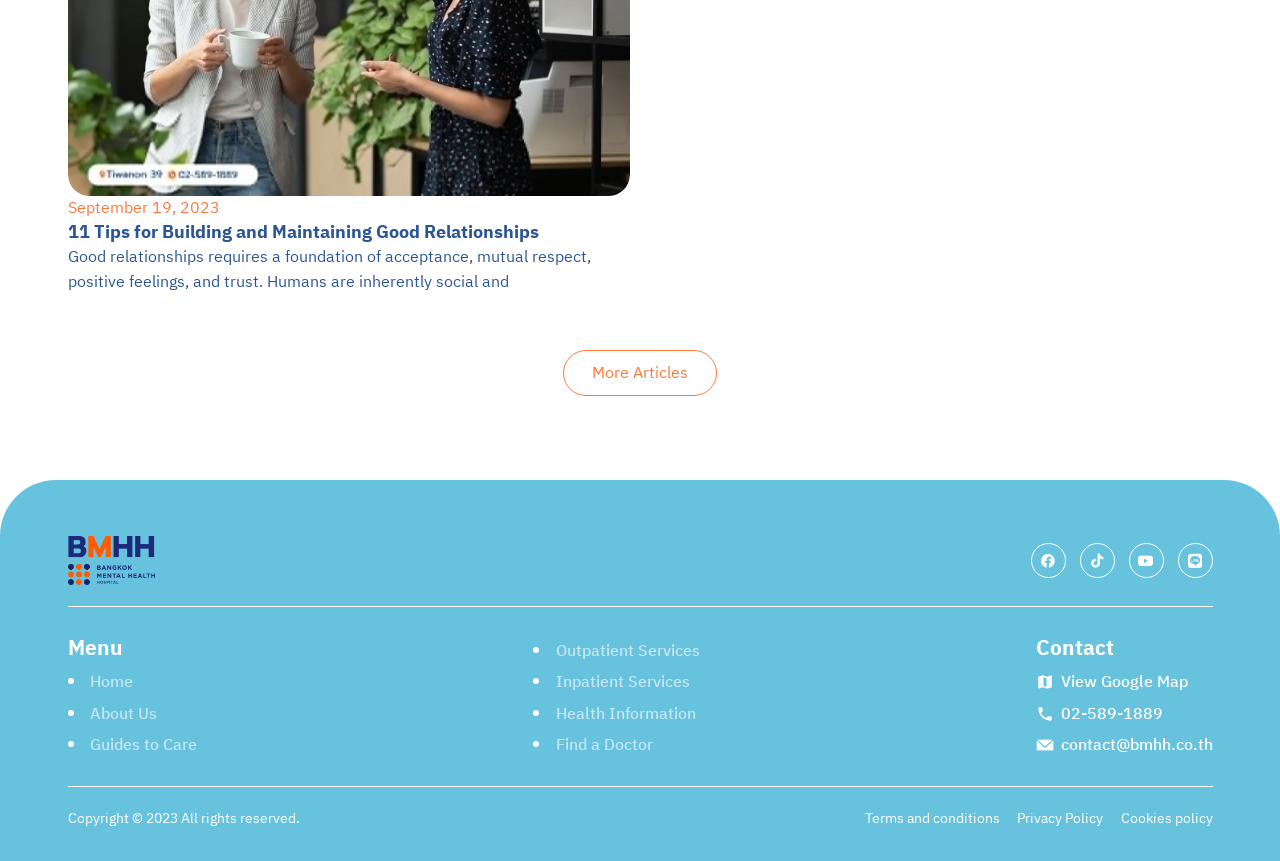Identify the bounding box coordinates for the element you need to click to achieve the following task: "Read Terms and conditions". Provide the bounding box coordinates as four float numbers between 0 and 1, in the form [left, top, right, bottom].

[0.675, 0.938, 0.781, 0.962]